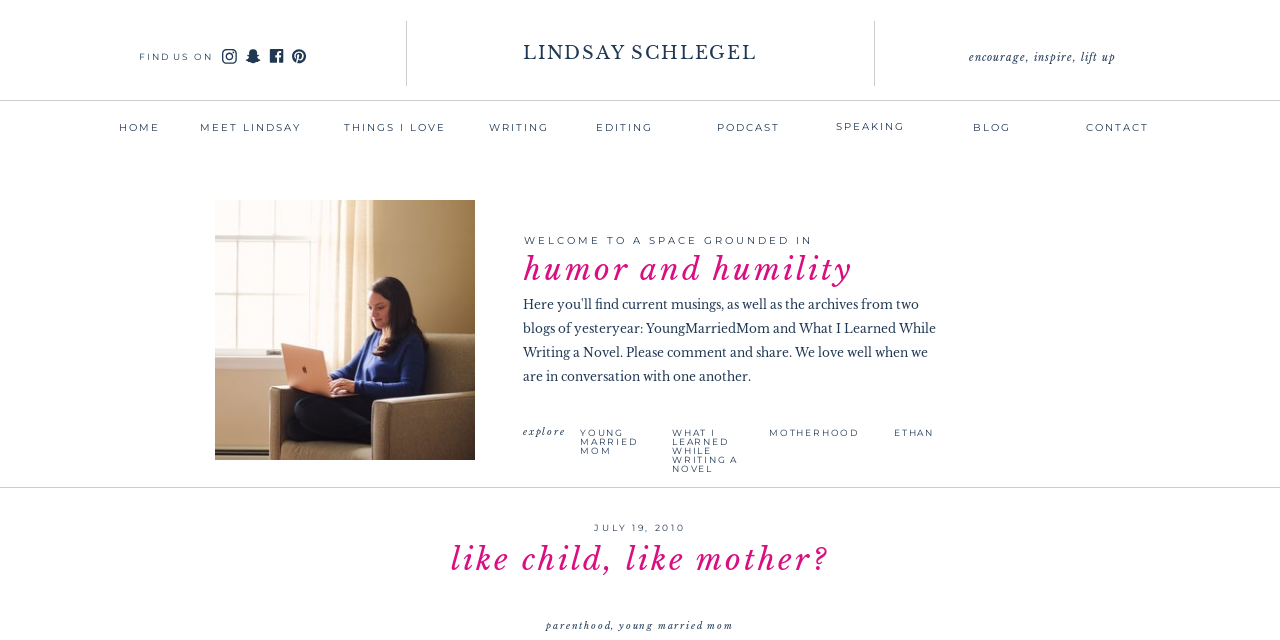Please reply to the following question using a single word or phrase: 
What are the social media platforms available?

Snapchat, Instagram, Facebook